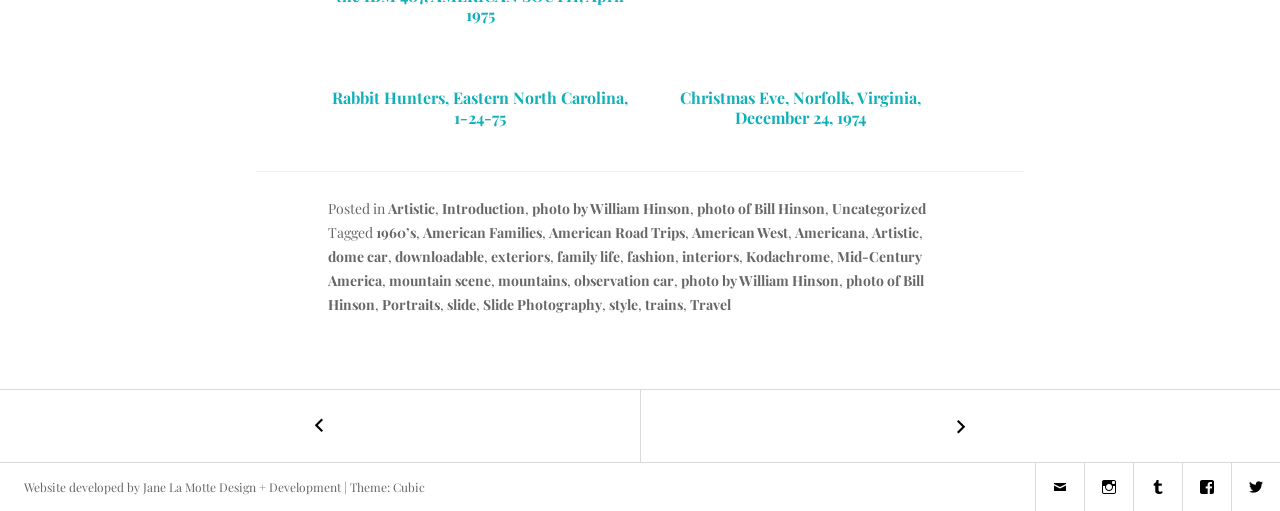Identify the bounding box coordinates of the clickable region to carry out the given instruction: "Learn more about the dome car".

[0.256, 0.681, 0.303, 0.718]